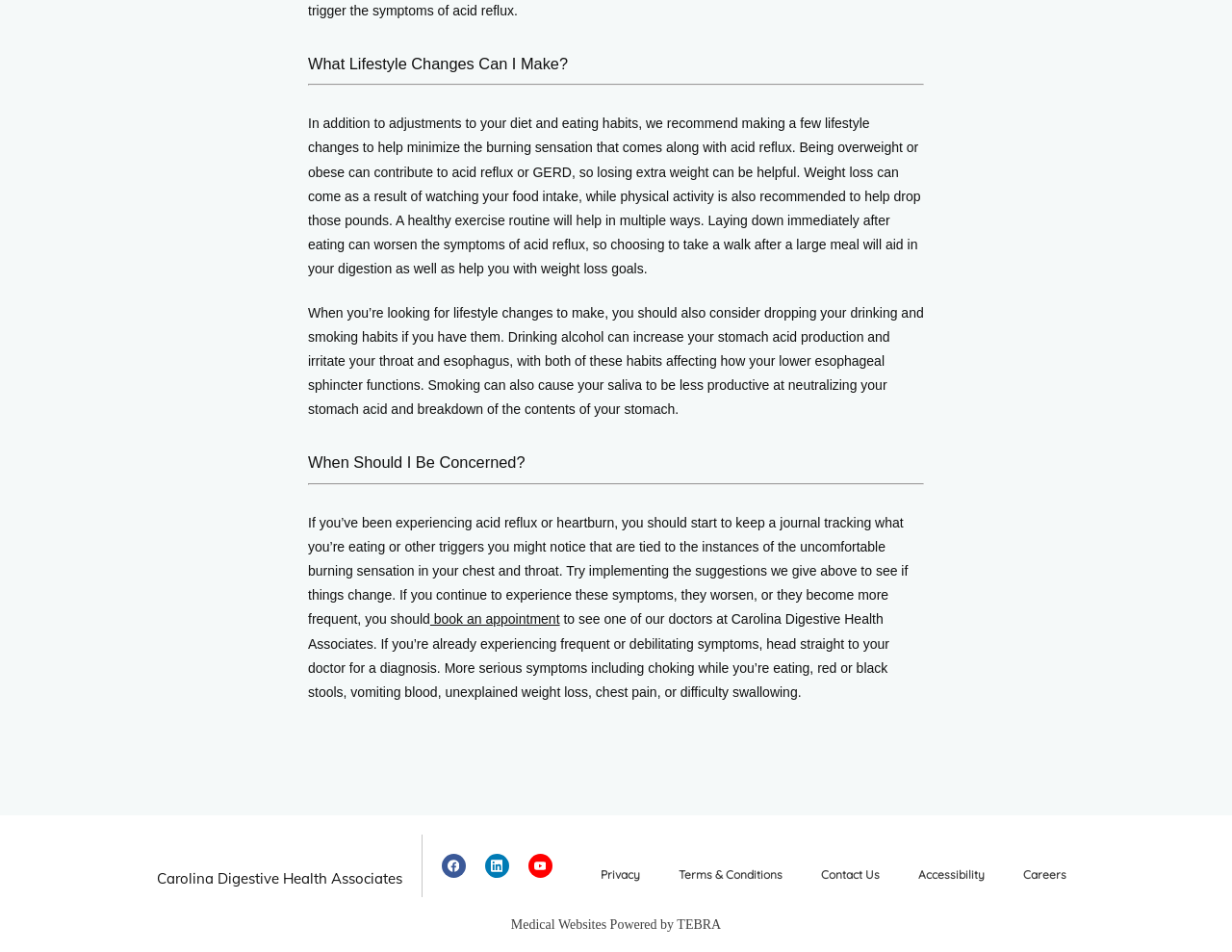Please provide a detailed answer to the question below based on the screenshot: 
What is the purpose of keeping a journal when experiencing acid reflux or heartburn?

The webpage suggests keeping a journal to track what you're eating or other triggers you might notice that are tied to the instances of the uncomfortable burning sensation in your chest and throat.